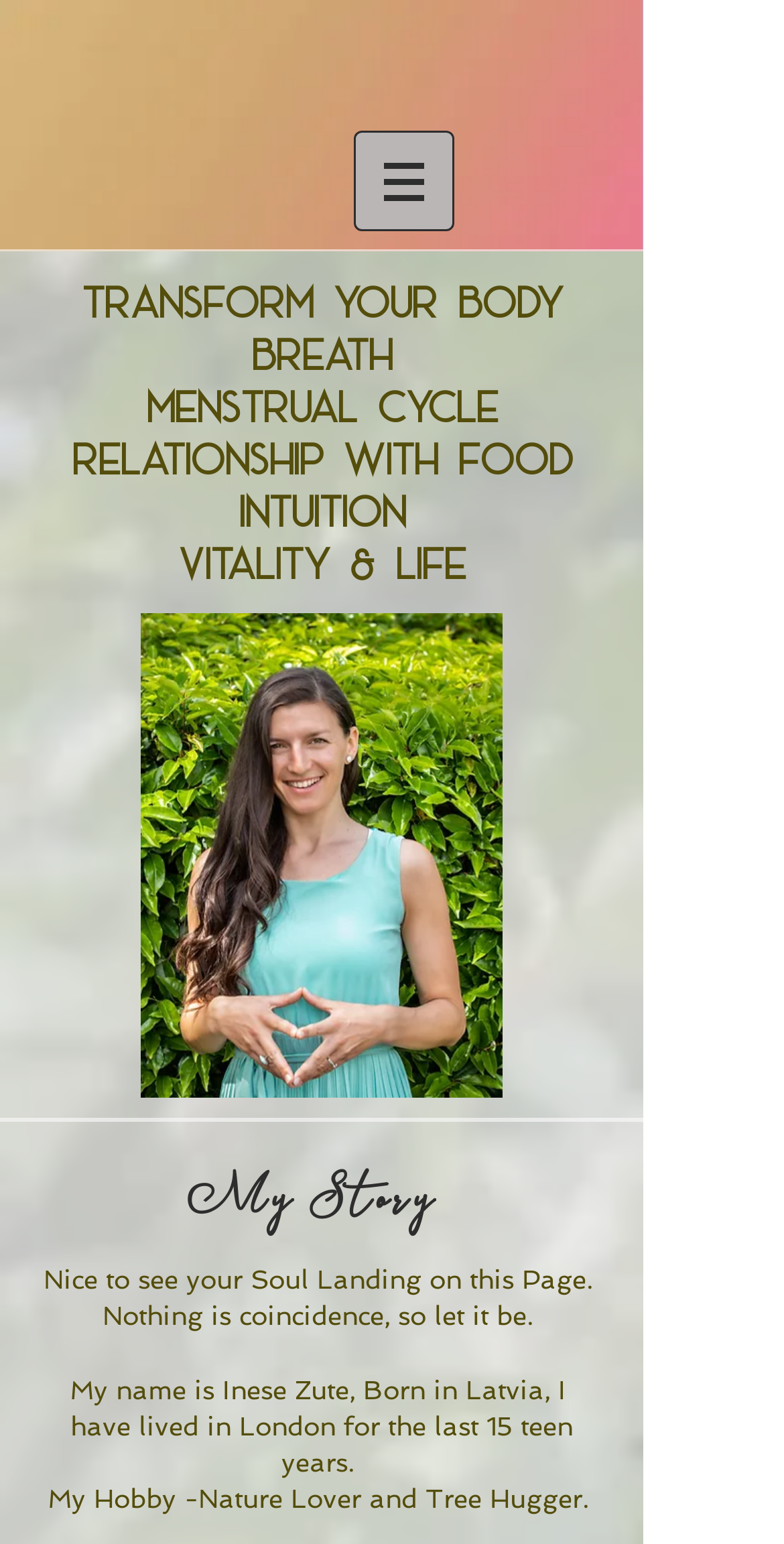What is the color of the image in the navigation button?
Refer to the screenshot and respond with a concise word or phrase.

Unknown